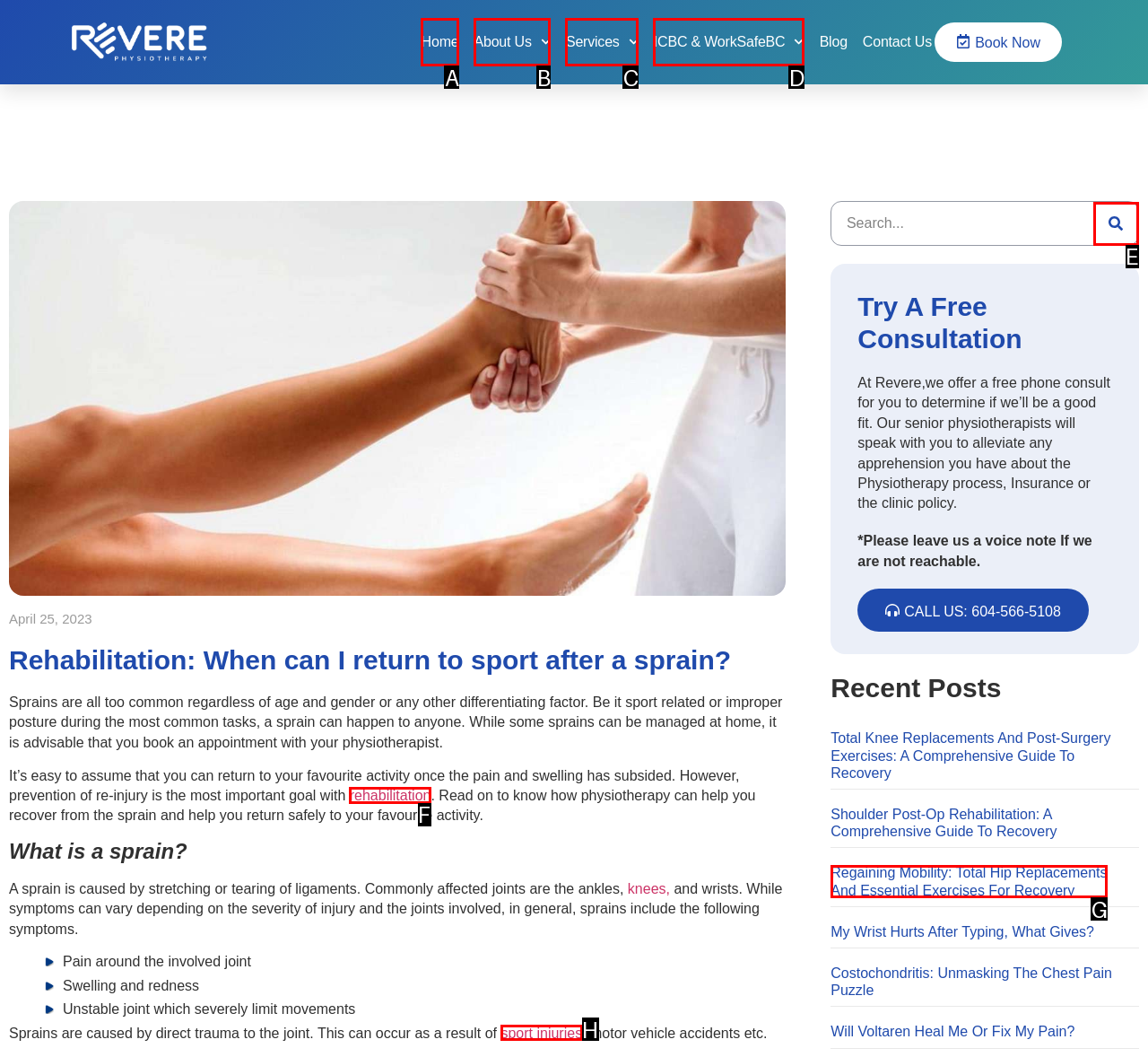What option should I click on to execute the task: Learn more about rehabilitation? Give the letter from the available choices.

F